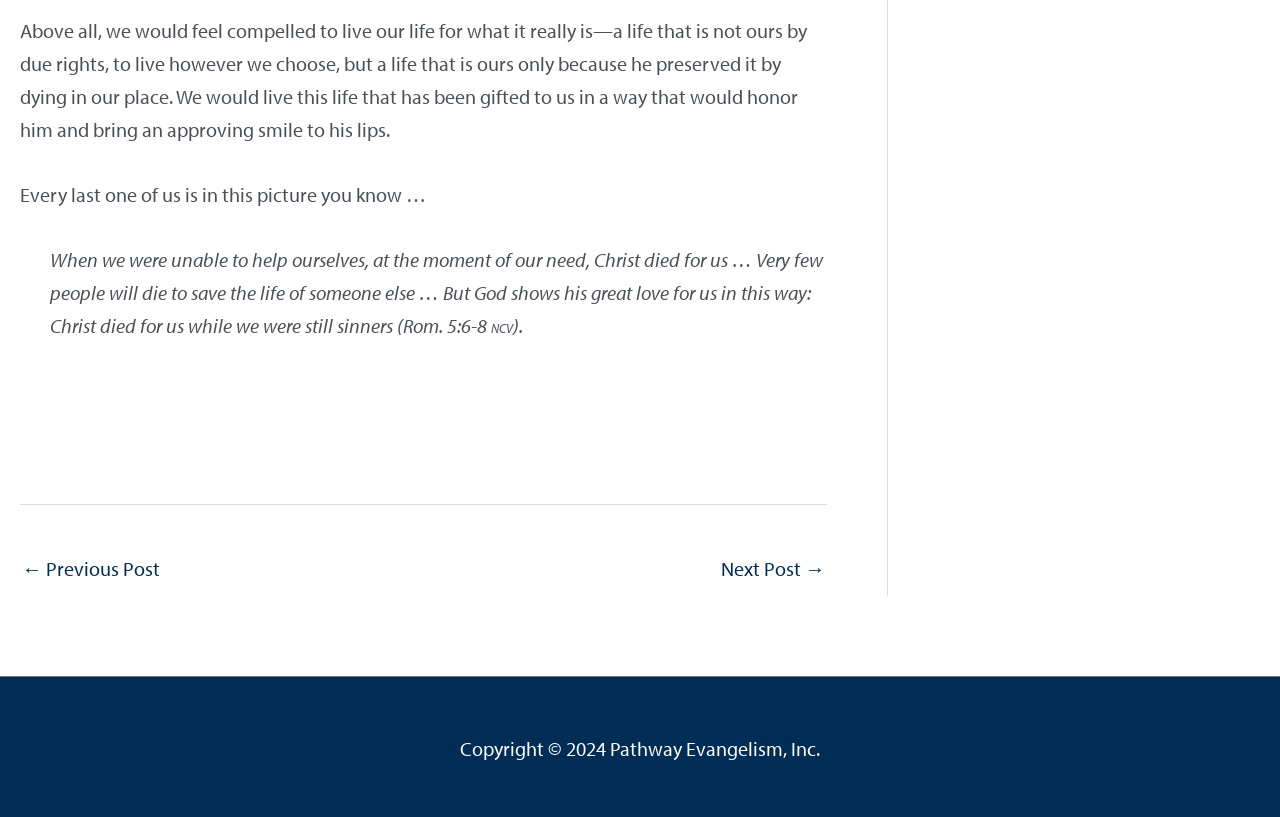How many paragraphs of text are there?
Please use the image to deliver a detailed and complete answer.

There are three paragraphs of text, which are separated by line breaks and contain different quotes or passages. The first paragraph starts with 'Above all, we would feel compelled...', the second paragraph starts with 'Every last one of us...', and the third paragraph starts with 'When we were unable to help ourselves...'.